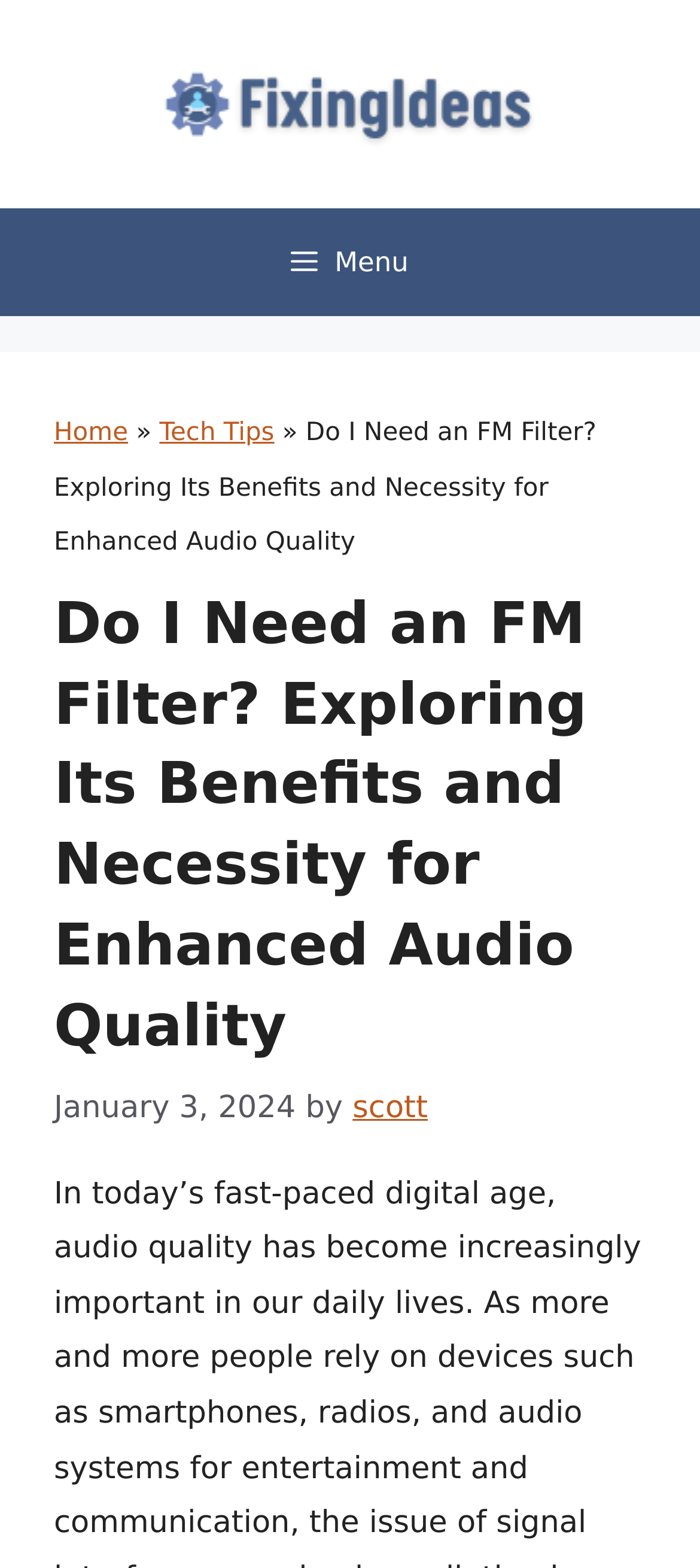Reply to the question with a single word or phrase:
Who is the author of the current article?

scott